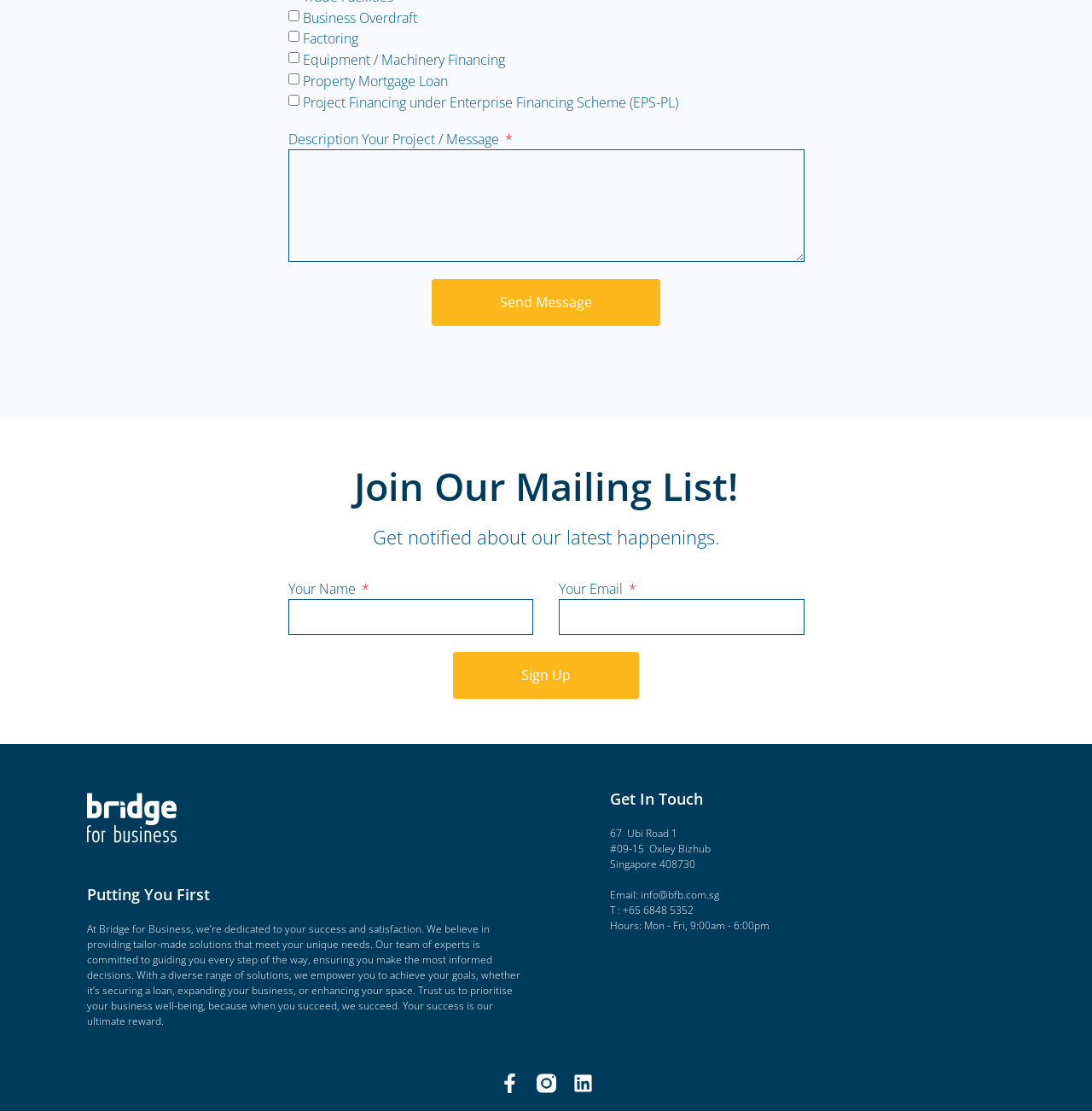Can you look at the image and give a comprehensive answer to the question:
What is the purpose of the 'Send Message' button?

The 'Send Message' button is located below the 'Description Your Project / Message' text box, suggesting that it is used to send the project description or message to the company.